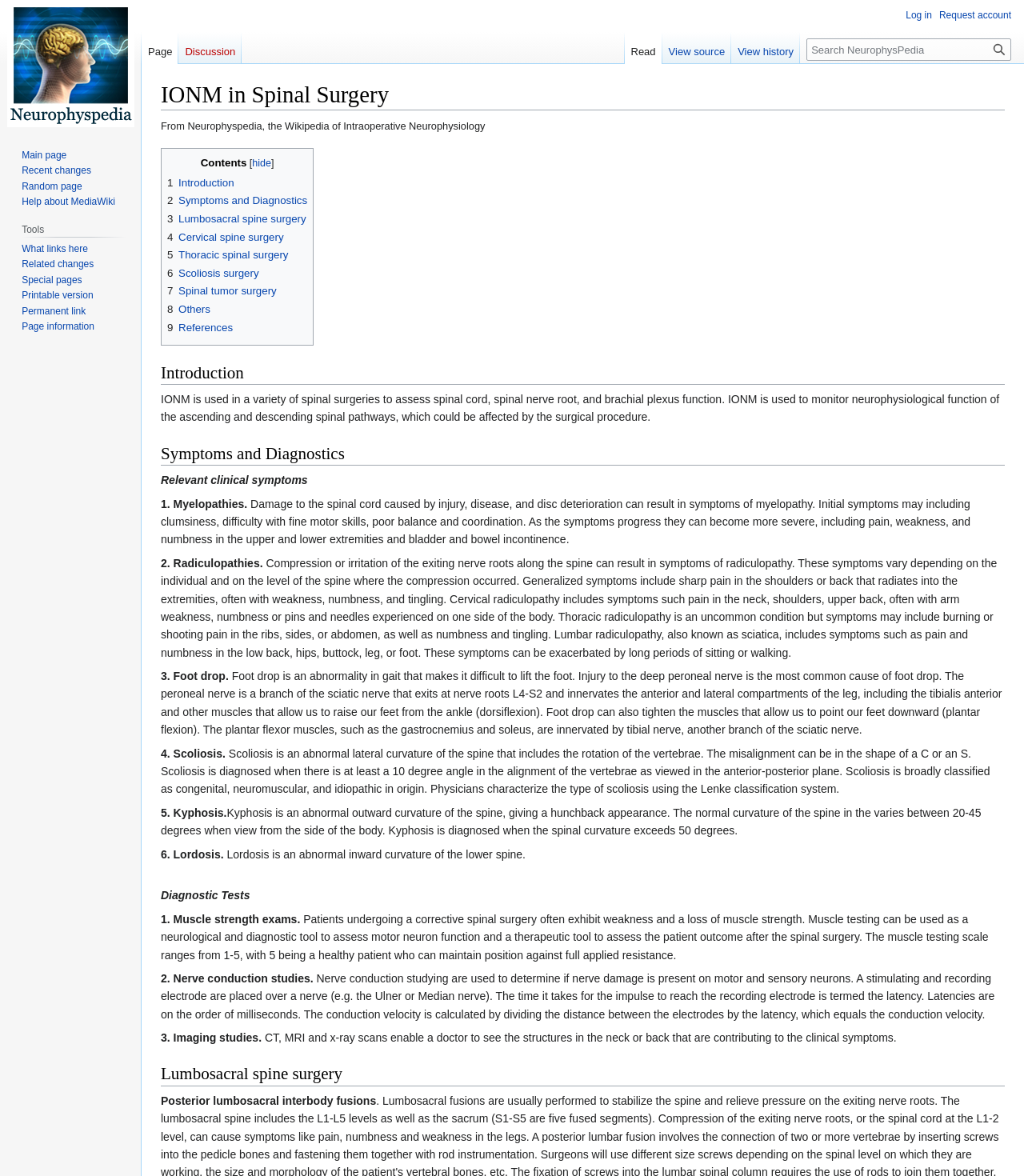Identify the bounding box coordinates of the clickable section necessary to follow the following instruction: "Log in". The coordinates should be presented as four float numbers from 0 to 1, i.e., [left, top, right, bottom].

[0.885, 0.008, 0.91, 0.018]